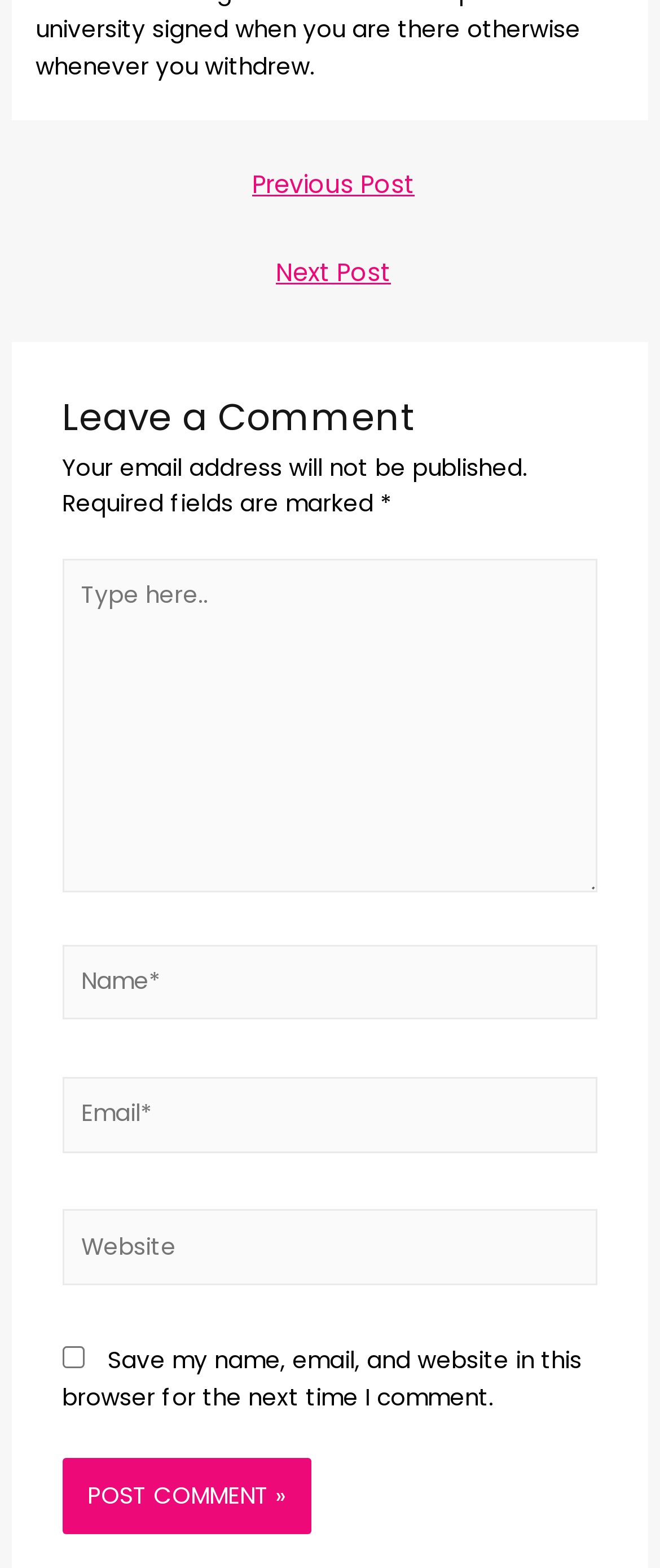Please locate the bounding box coordinates for the element that should be clicked to achieve the following instruction: "Check the 'Save my name, email, and website' checkbox". Ensure the coordinates are given as four float numbers between 0 and 1, i.e., [left, top, right, bottom].

[0.094, 0.858, 0.127, 0.872]